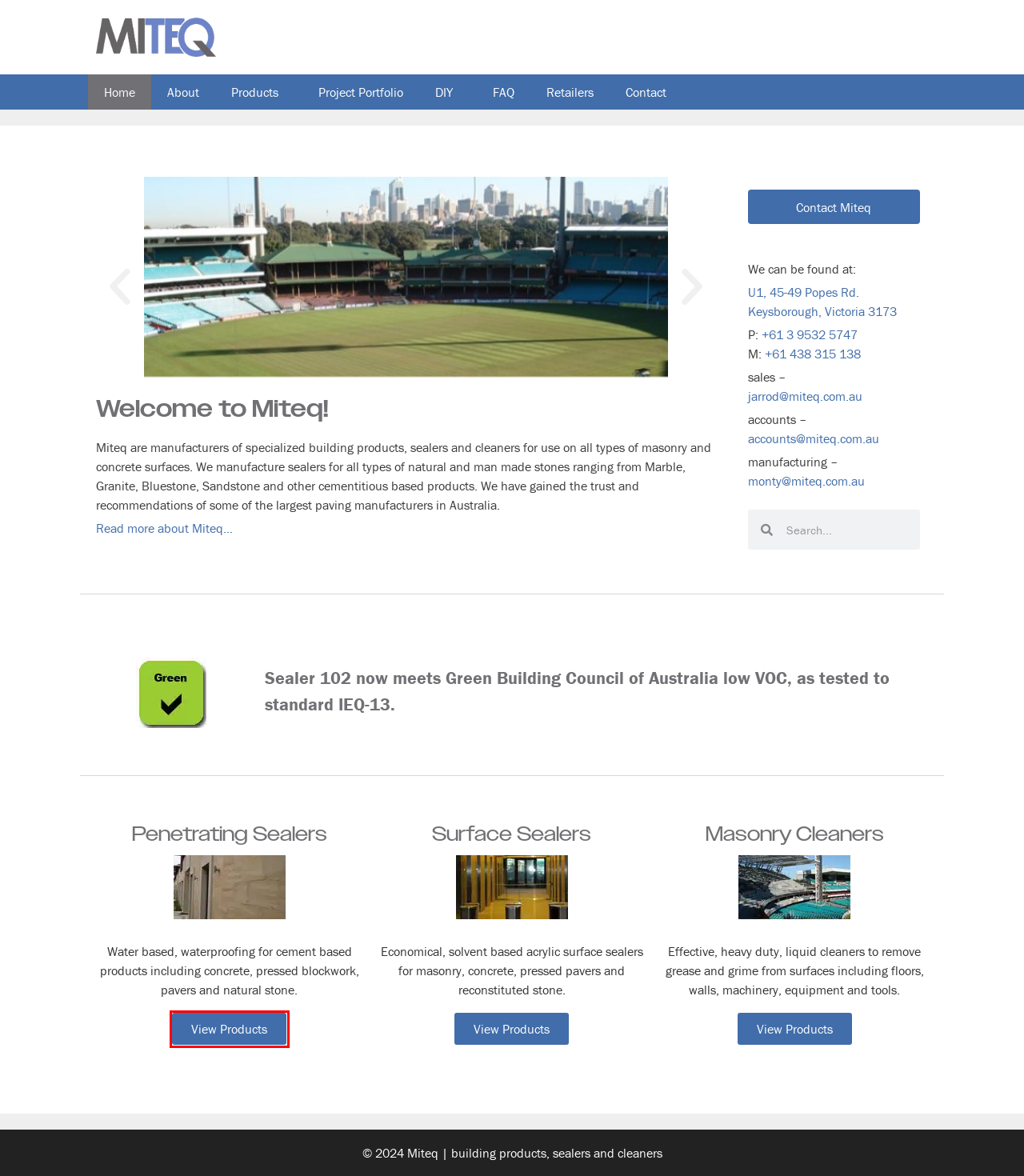Consider the screenshot of a webpage with a red bounding box and select the webpage description that best describes the new page that appears after clicking the element inside the red box. Here are the candidates:
A. About | Miteq
B. Retailers | Miteq
C. Project Portfolio | Miteq
D. Products | Miteq
E. Penetrating Sealer | Miteq
F. DIY | Miteq
G. Contact | Miteq
H. Surface Sealer | Miteq

E